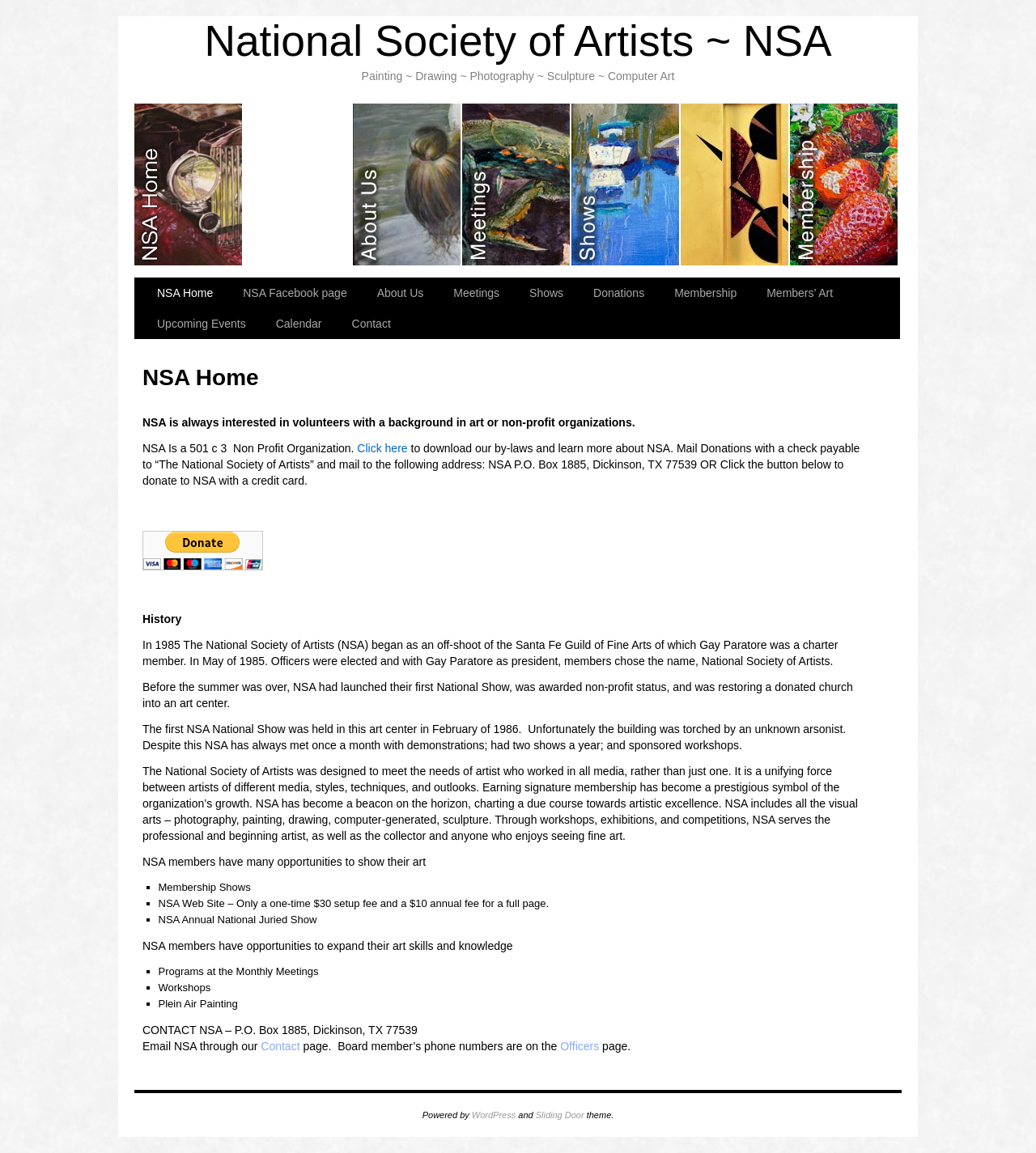What types of art are included in NSA?
Using the image provided, answer with just one word or phrase.

All visual arts